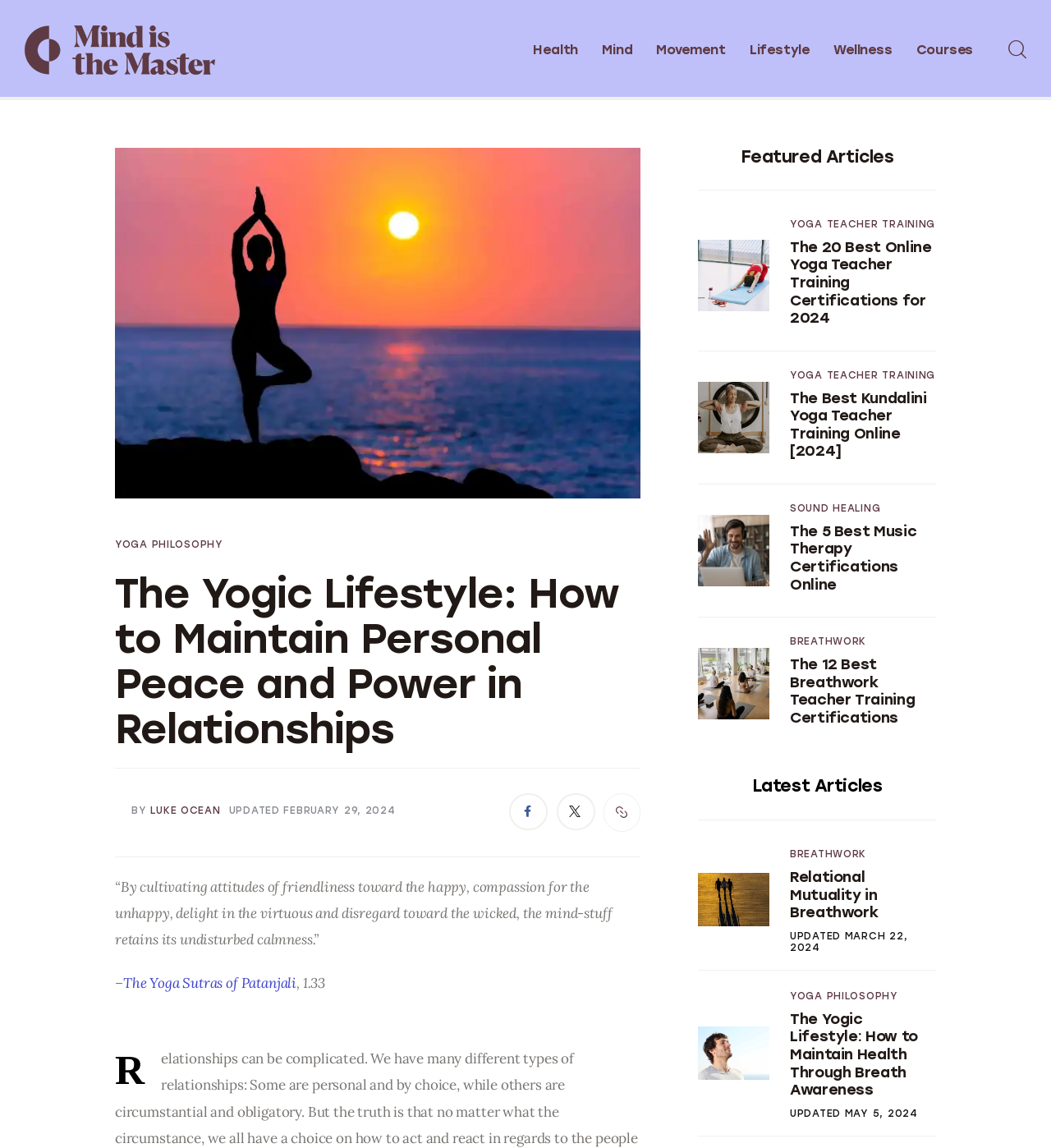Answer succinctly with a single word or phrase:
What is the topic of the article with the heading 'The Yogic Lifestyle: How to Maintain Personal Peace and Power in Relationships'?

Relationships